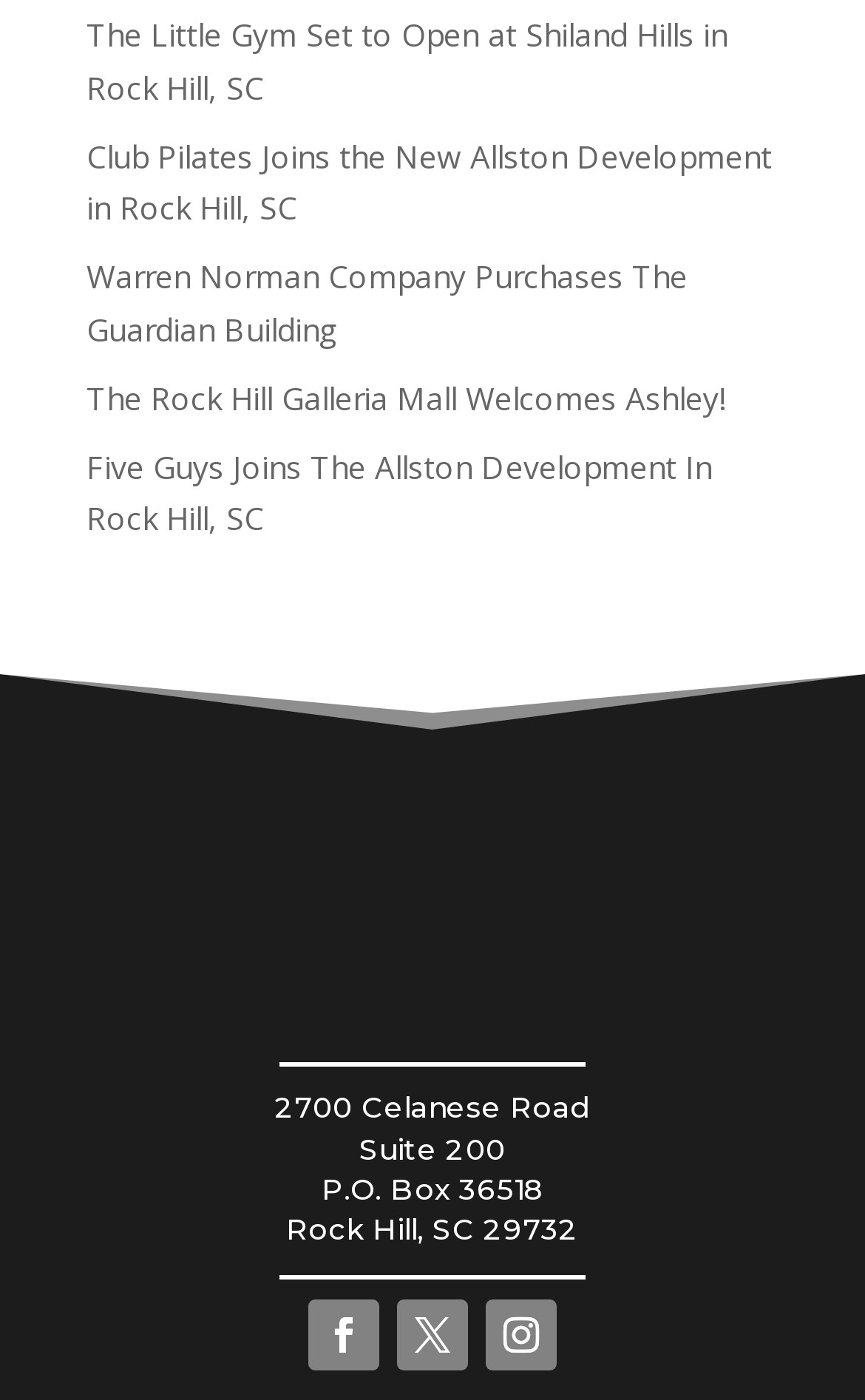Show the bounding box coordinates for the element that needs to be clicked to execute the following instruction: "Visit Five Guys page". Provide the coordinates in the form of four float numbers between 0 and 1, i.e., [left, top, right, bottom].

[0.1, 0.318, 0.823, 0.386]